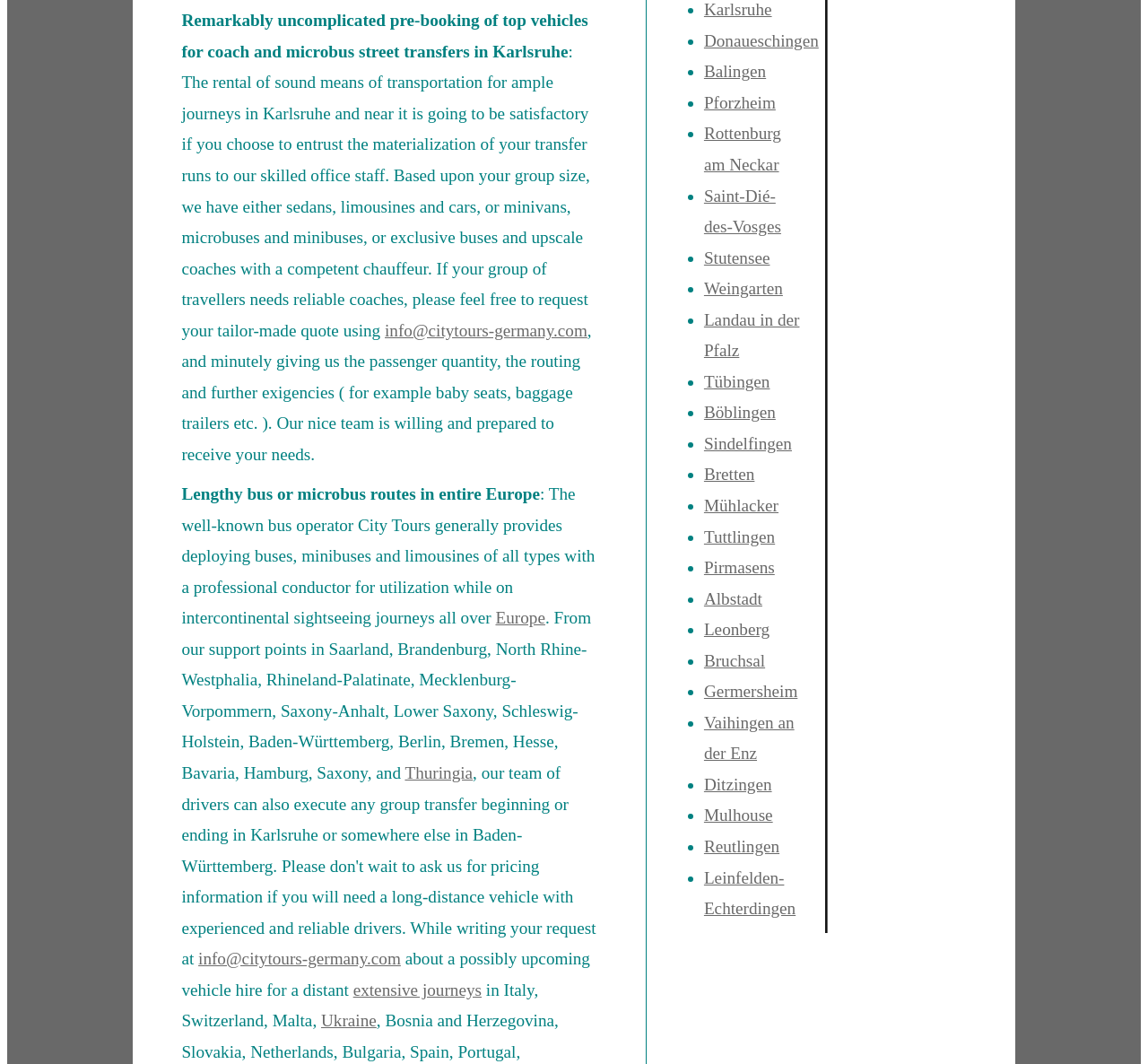Given the element description extensive journeys, specify the bounding box coordinates of the corresponding UI element in the format (top-left x, top-left y, bottom-right x, bottom-right y). All values must be between 0 and 1.

[0.308, 0.921, 0.42, 0.939]